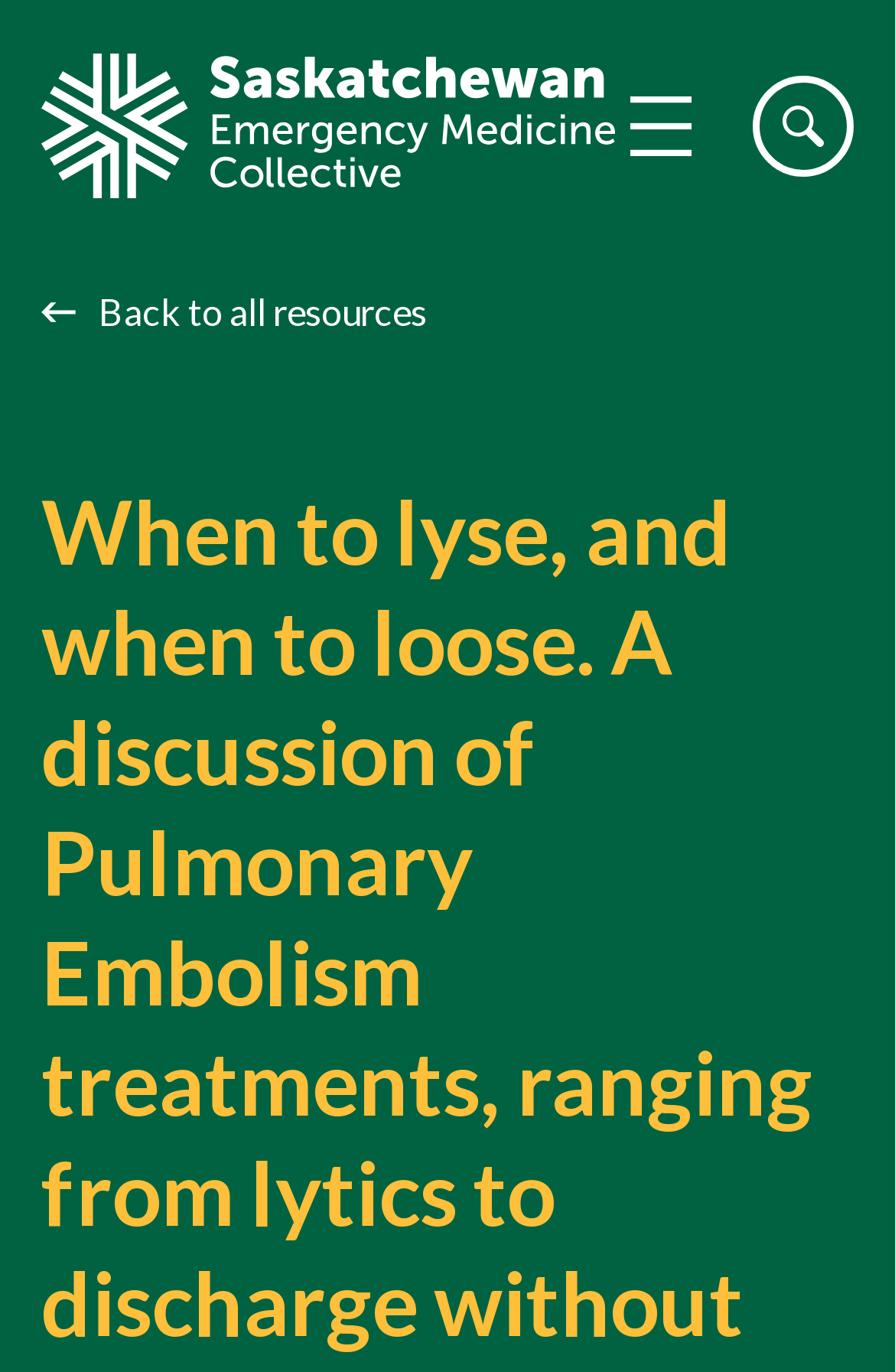Identify the first-level heading on the webpage and generate its text content.

When to lyse, and when to loose. A discussion of Pulmonary Embolism treatments, ranging from lytics to discharge without treatment.